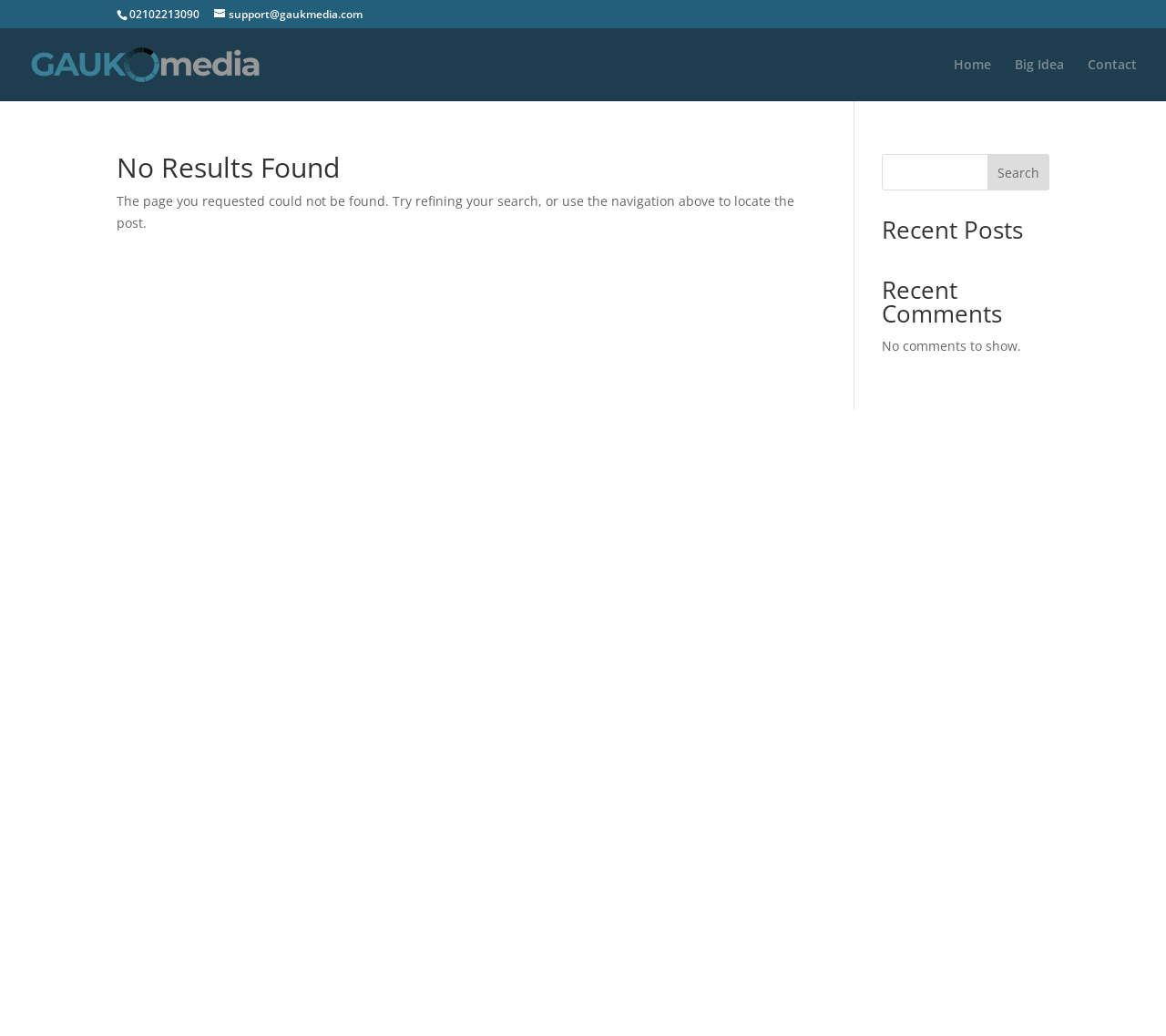Please respond to the question using a single word or phrase:
How many recent comments are shown?

None